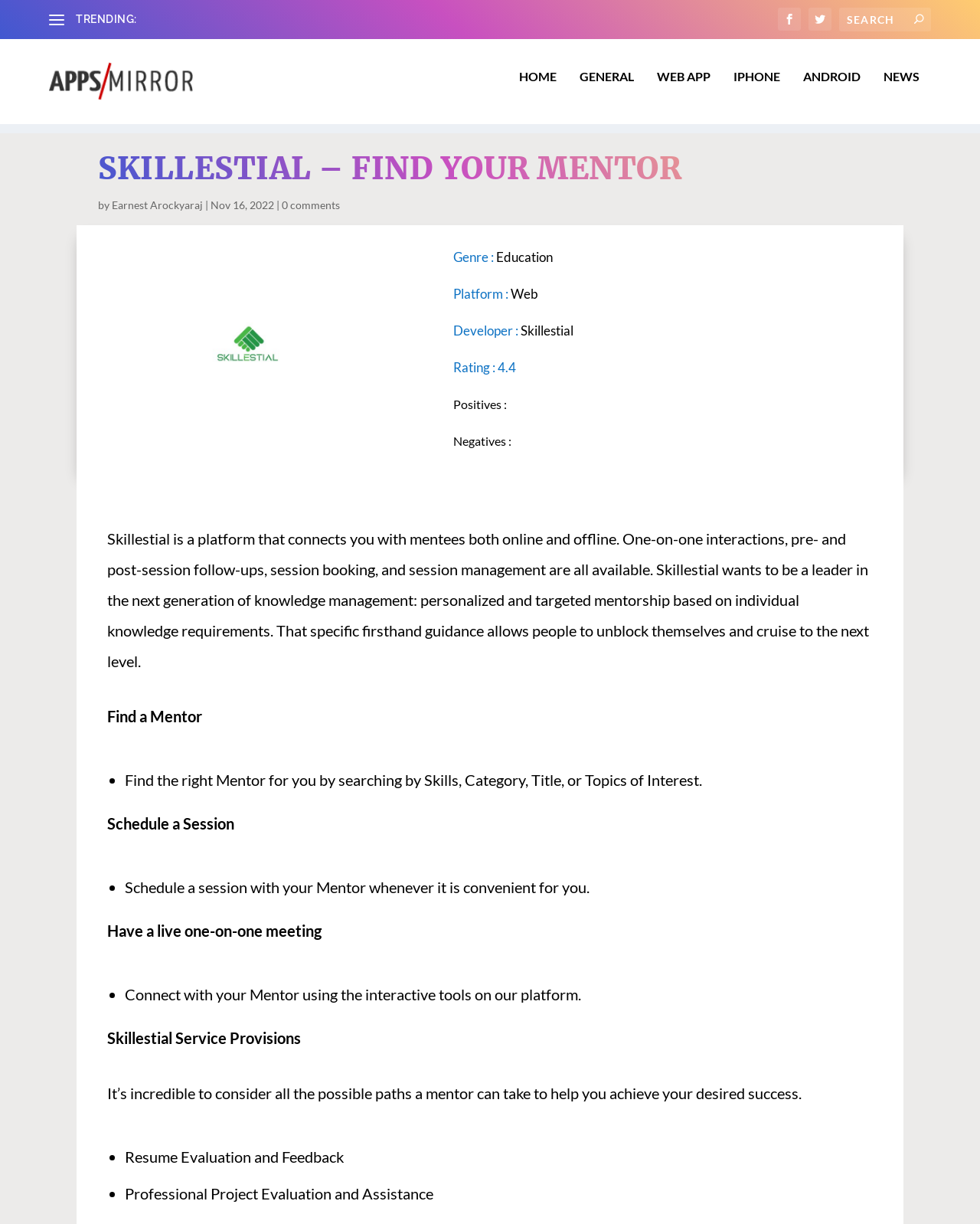What is the purpose of the platform?
Please look at the screenshot and answer in one word or a short phrase.

To connect users with mentors